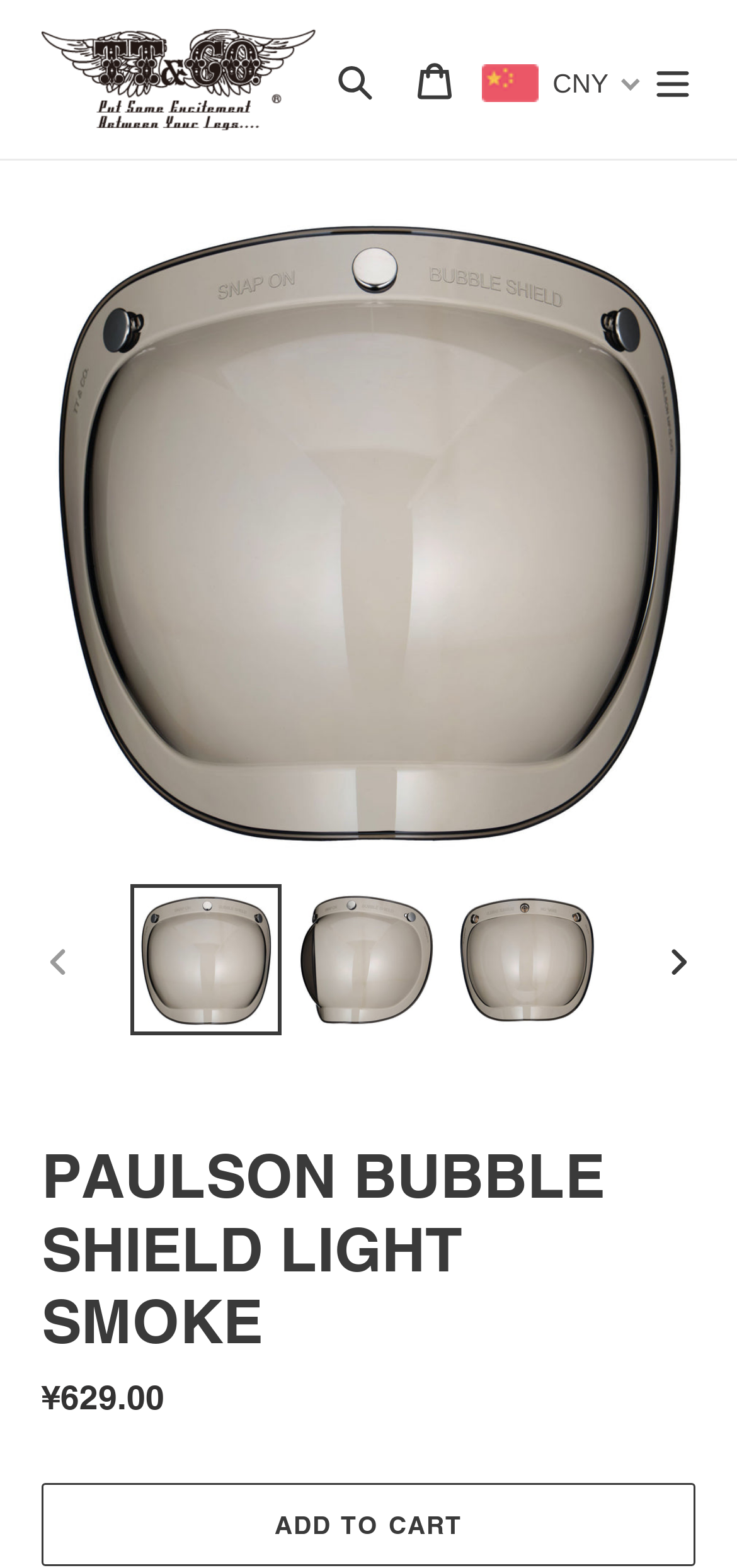How many currencies are listed on the webpage?
Answer the question with a detailed and thorough explanation.

I counted the number of StaticText elements that contain currency names, starting from 'CNY' to 'Bulgarian Lev', and found a total of 30 currencies listed.